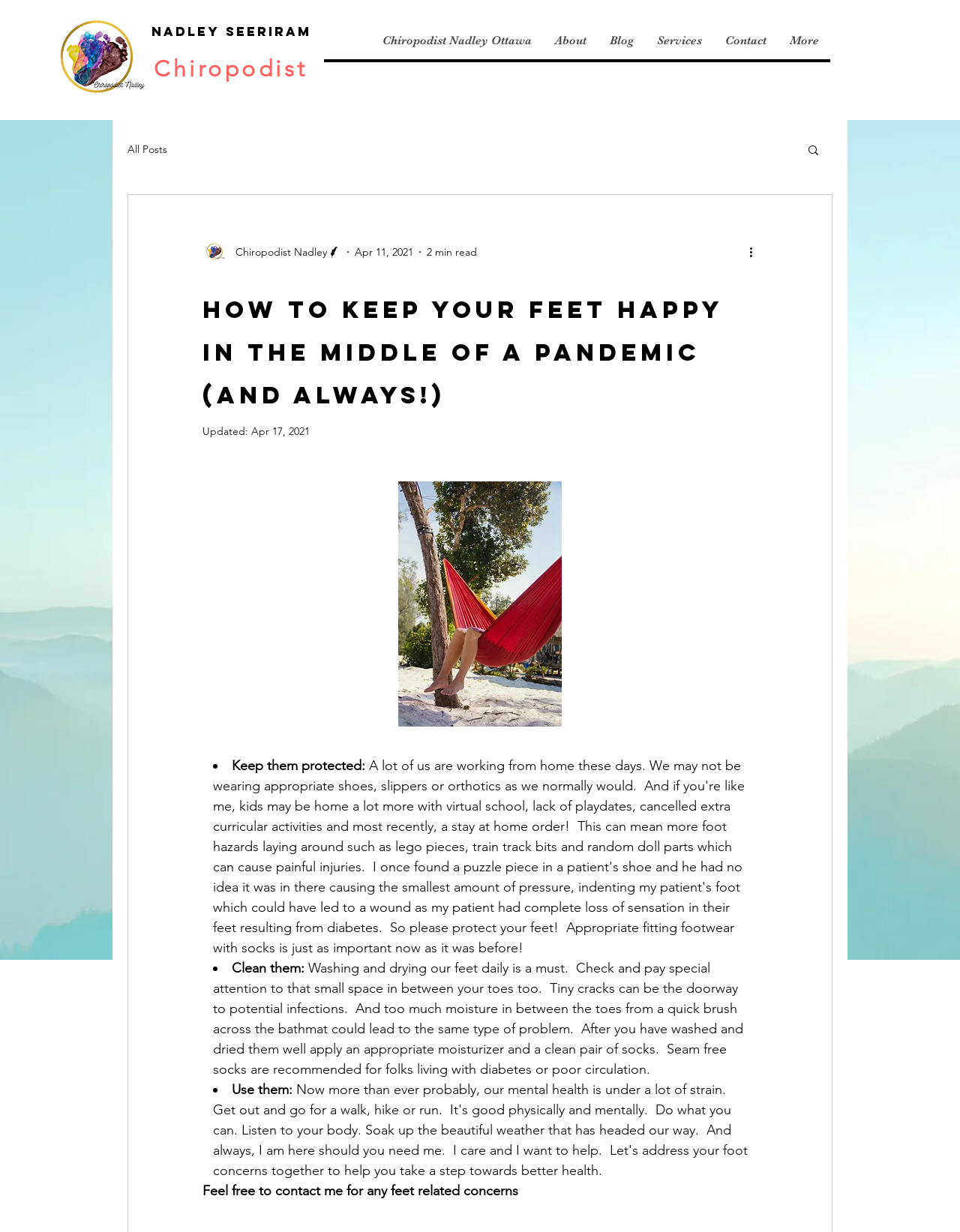Specify the bounding box coordinates of the element's region that should be clicked to achieve the following instruction: "Read the 'About' page". The bounding box coordinates consist of four float numbers between 0 and 1, in the format [left, top, right, bottom].

[0.566, 0.018, 0.623, 0.048]